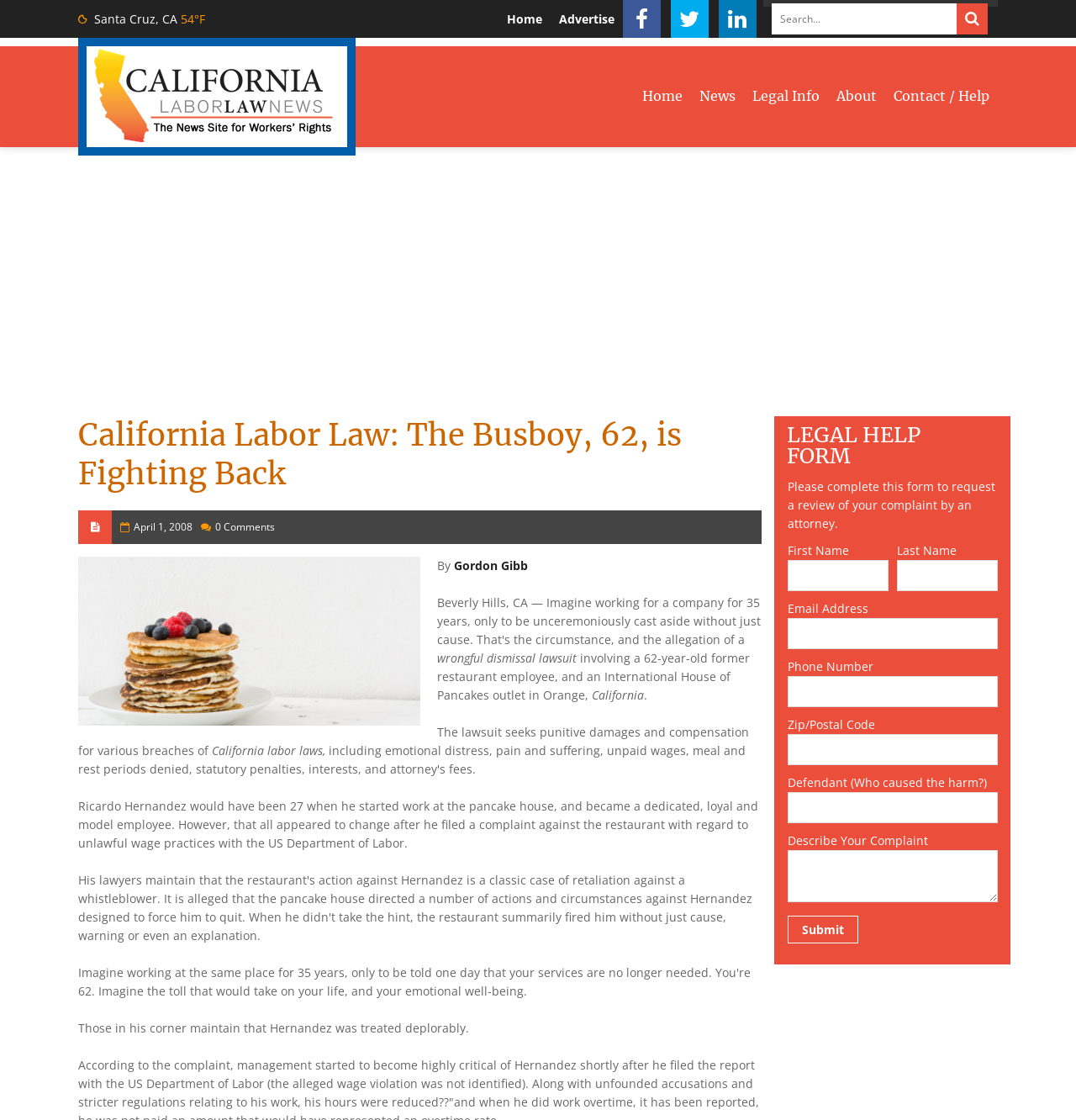Please specify the bounding box coordinates for the clickable region that will help you carry out the instruction: "Fill in the First Name field".

[0.732, 0.5, 0.826, 0.528]